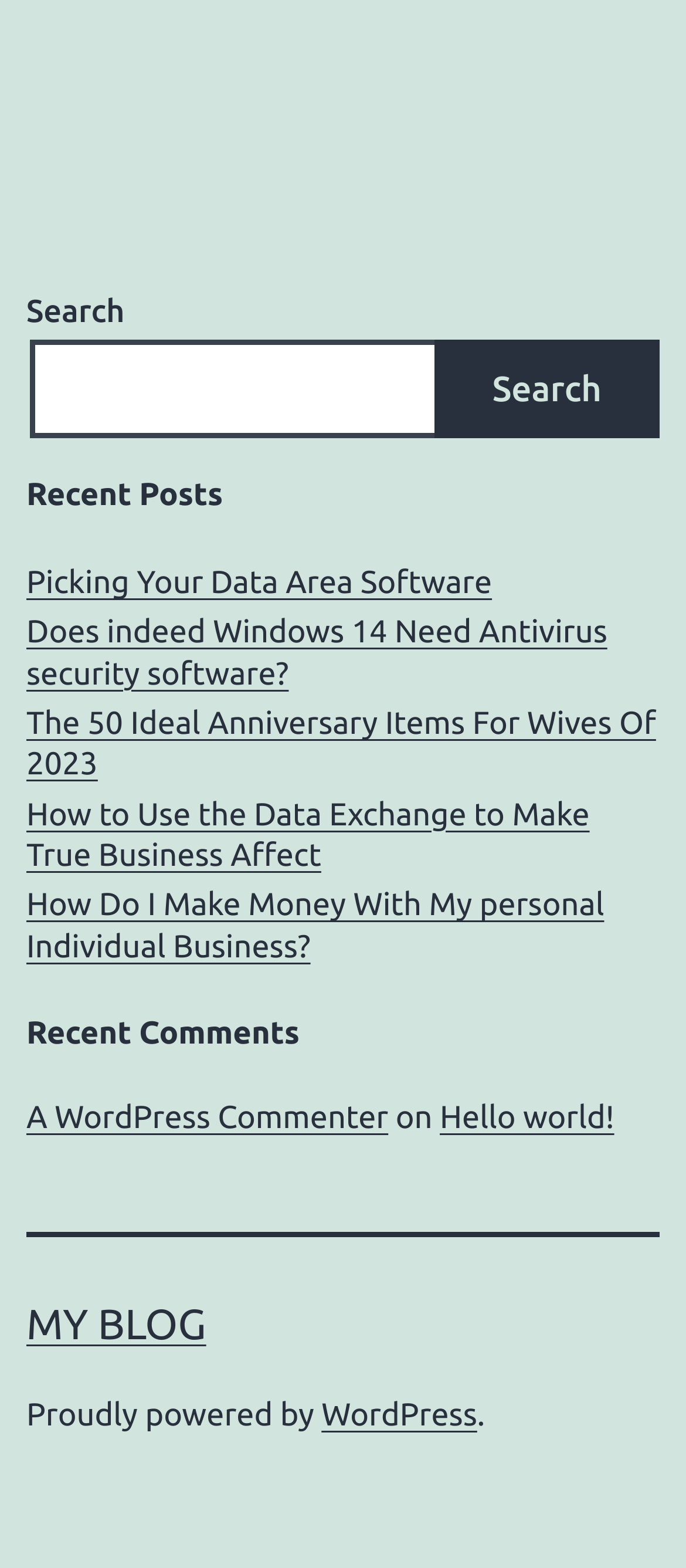Please locate the bounding box coordinates of the element that should be clicked to complete the given instruction: "go to MY BLOG".

[0.038, 0.83, 0.301, 0.86]